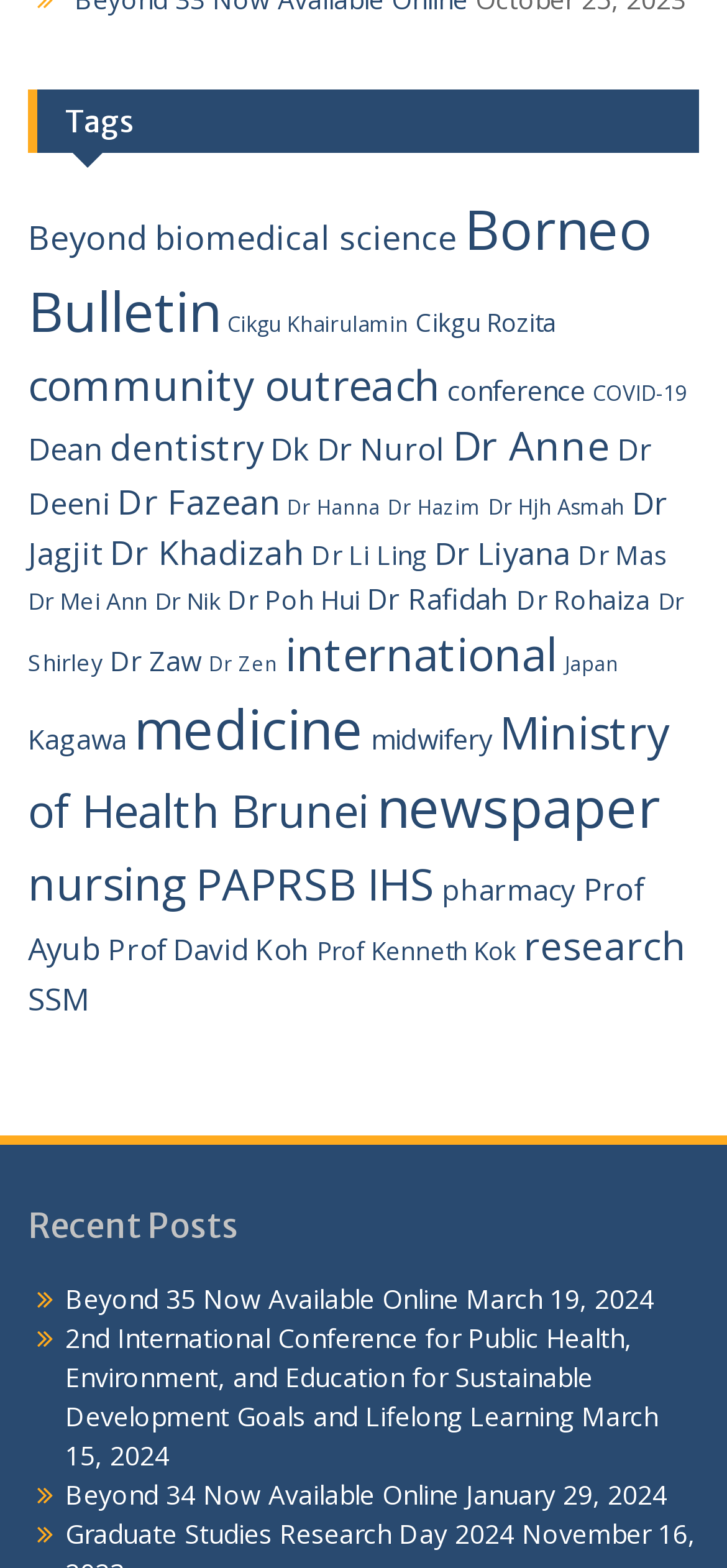Who is the author of the post 'Beyond 35 Now Available Online'?
Look at the screenshot and respond with one word or a short phrase.

Not specified